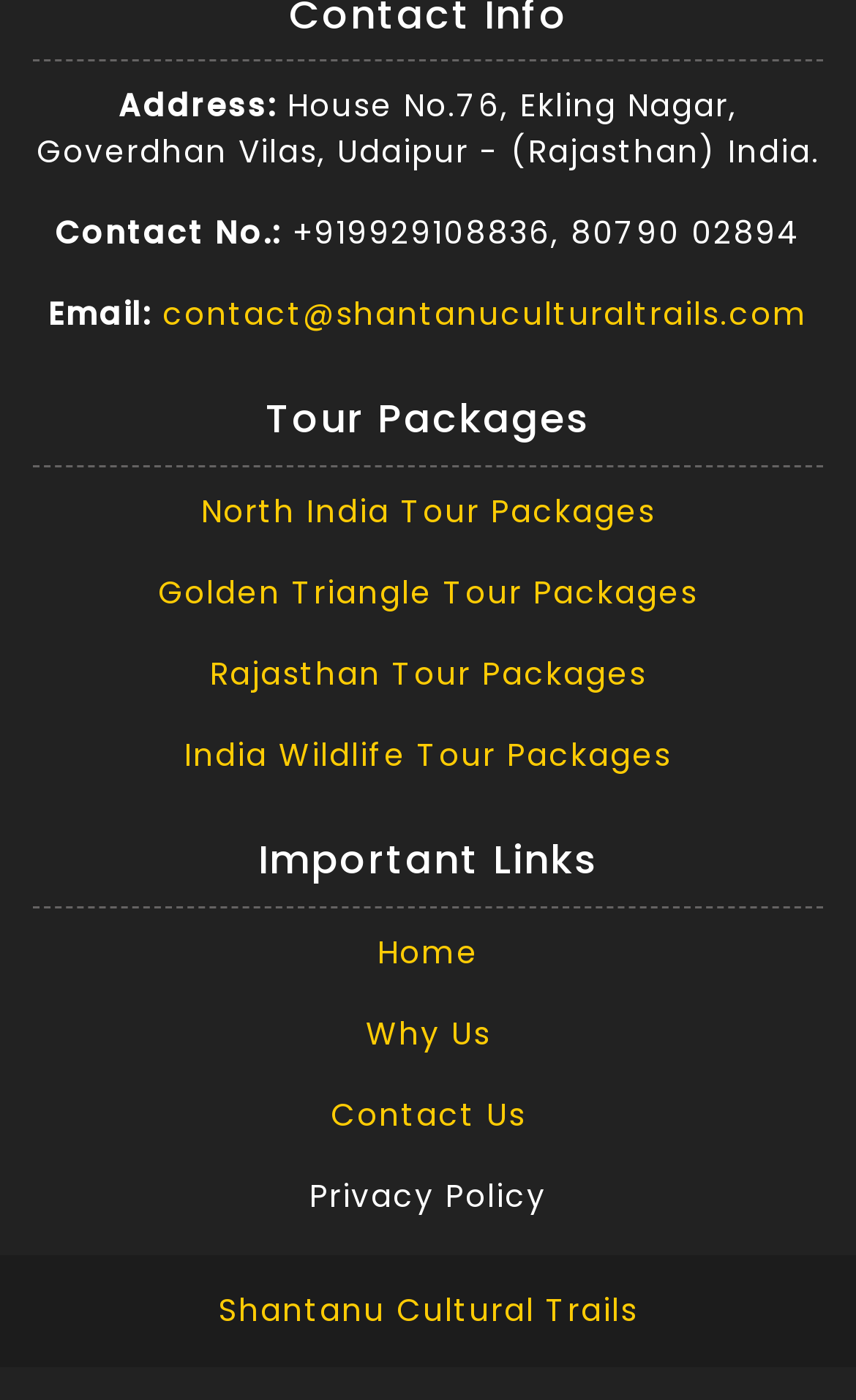Determine the bounding box coordinates of the clickable element to complete this instruction: "Check Rajasthan Tour Packages". Provide the coordinates in the format of four float numbers between 0 and 1, [left, top, right, bottom].

[0.245, 0.466, 0.755, 0.497]